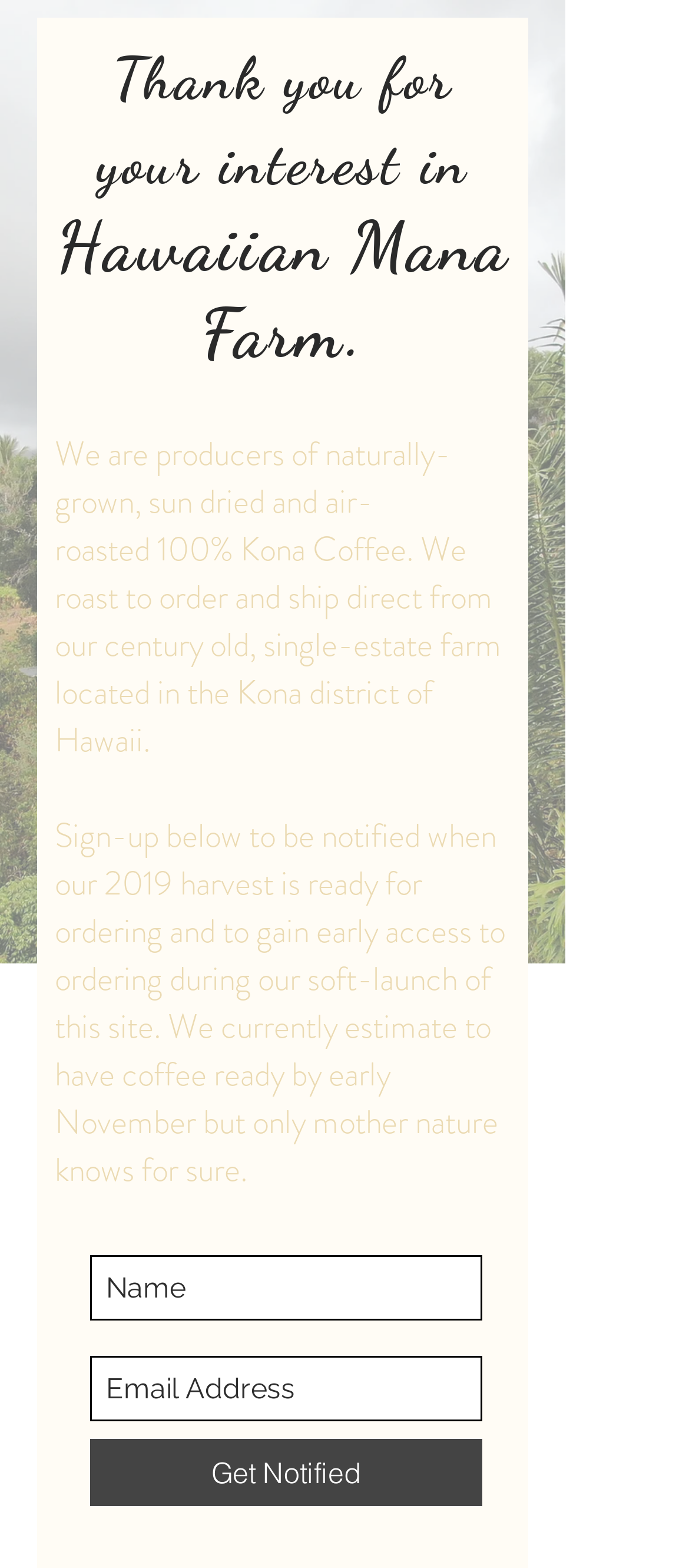Please provide a comprehensive response to the question based on the details in the image: Where is Hawaiian Mana Farm located?

The StaticText element mentions that Hawaiian Mana Farm is located in the Kona district of Hawaii, which is where their century-old, single-estate farm is situated.